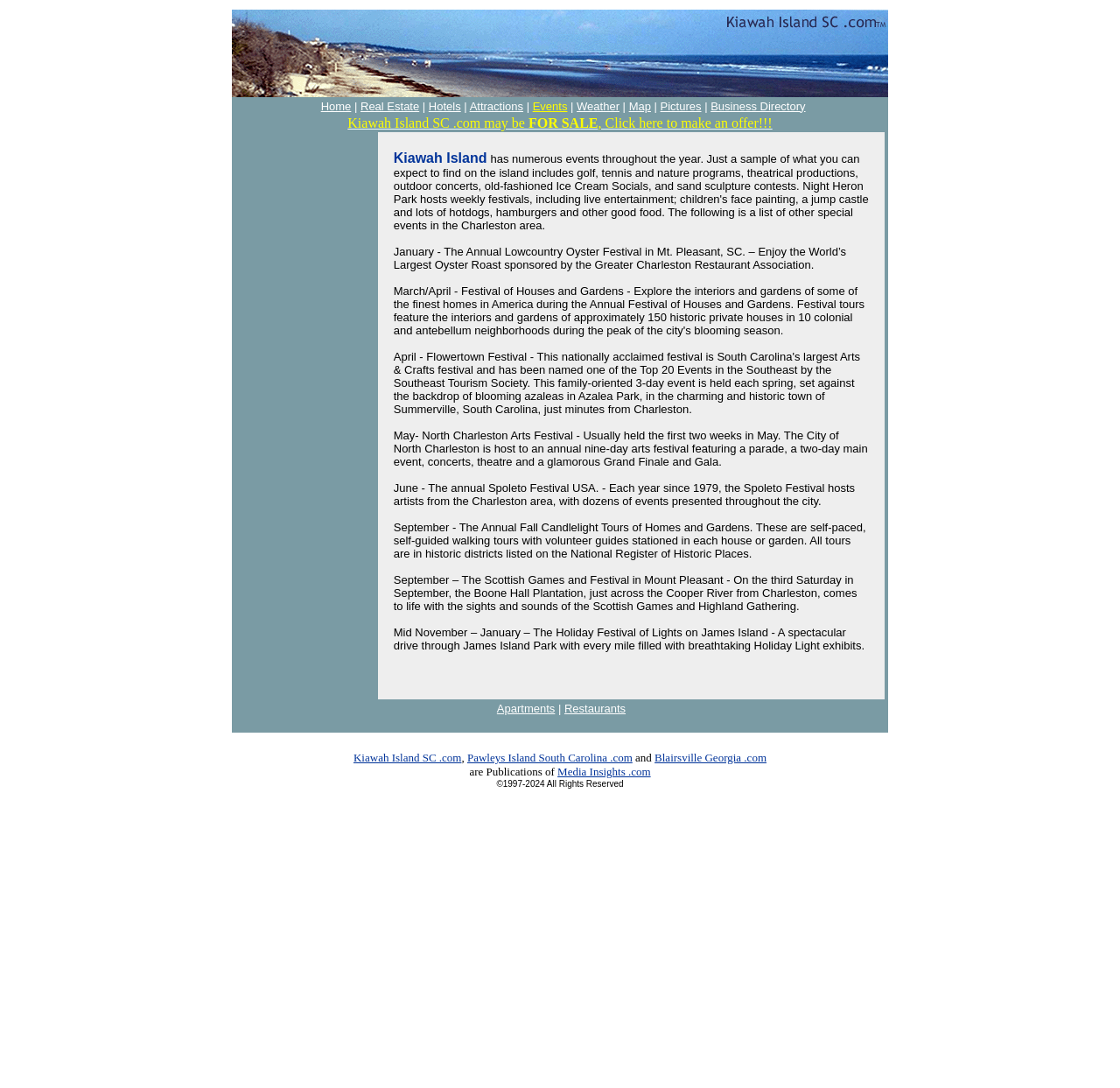Please identify the bounding box coordinates of the clickable region that I should interact with to perform the following instruction: "Explore Kiawah Island SC.com". The coordinates should be expressed as four float numbers between 0 and 1, i.e., [left, top, right, bottom].

[0.316, 0.69, 0.412, 0.702]